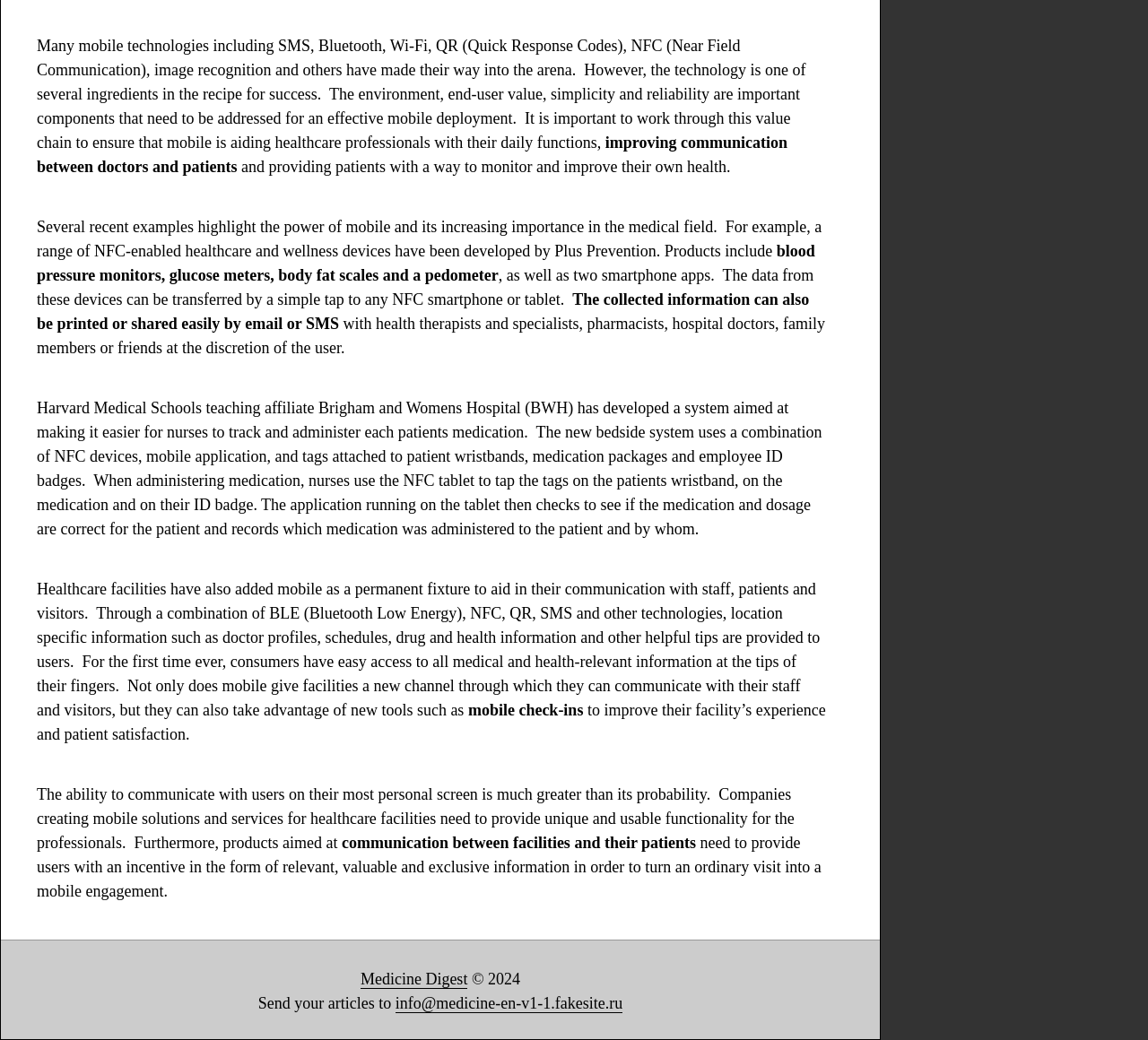What is the benefit of mobile technology in healthcare facilities?
Refer to the screenshot and respond with a concise word or phrase.

Improved patient satisfaction